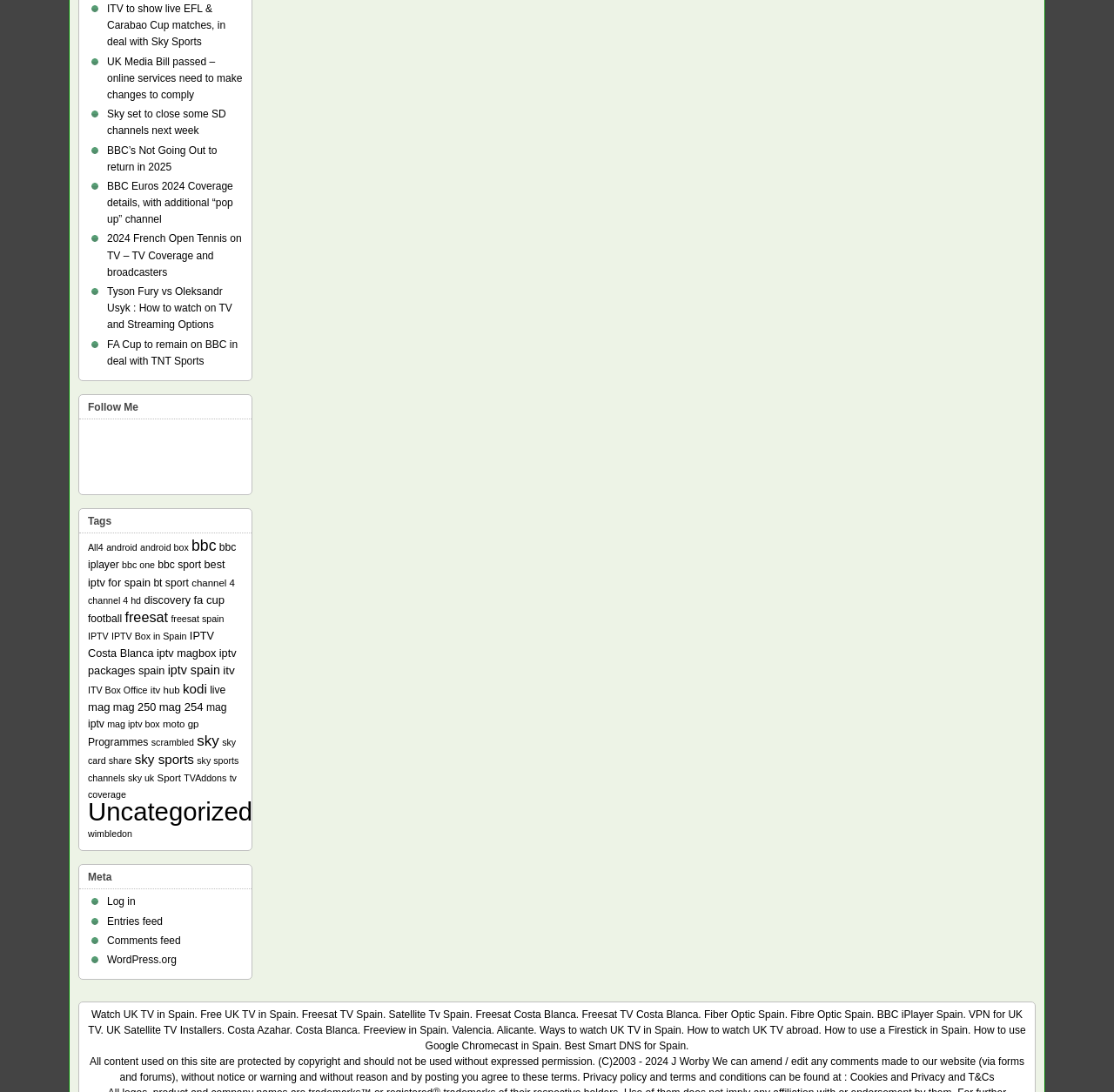Use the information in the screenshot to answer the question comprehensively: What is the name of the sports event mentioned on the website?

The sports event mentioned on the website is Wimbledon, which is a tennis tournament. There are three items related to Wimbledon on the website.